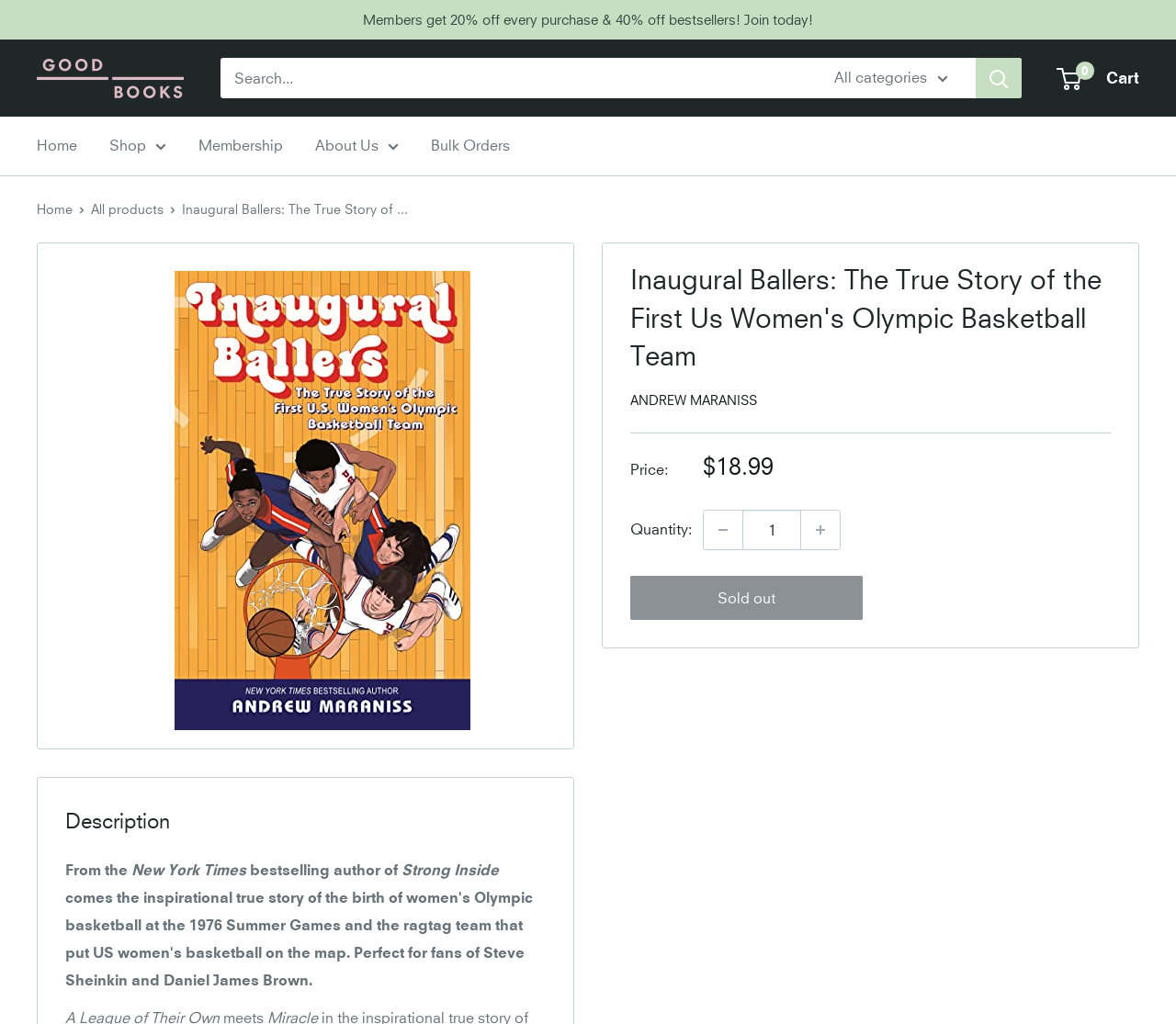Identify and provide the text of the main header on the webpage.

Inaugural Ballers: The True Story of the First Us Women's Olympic Basketball Team